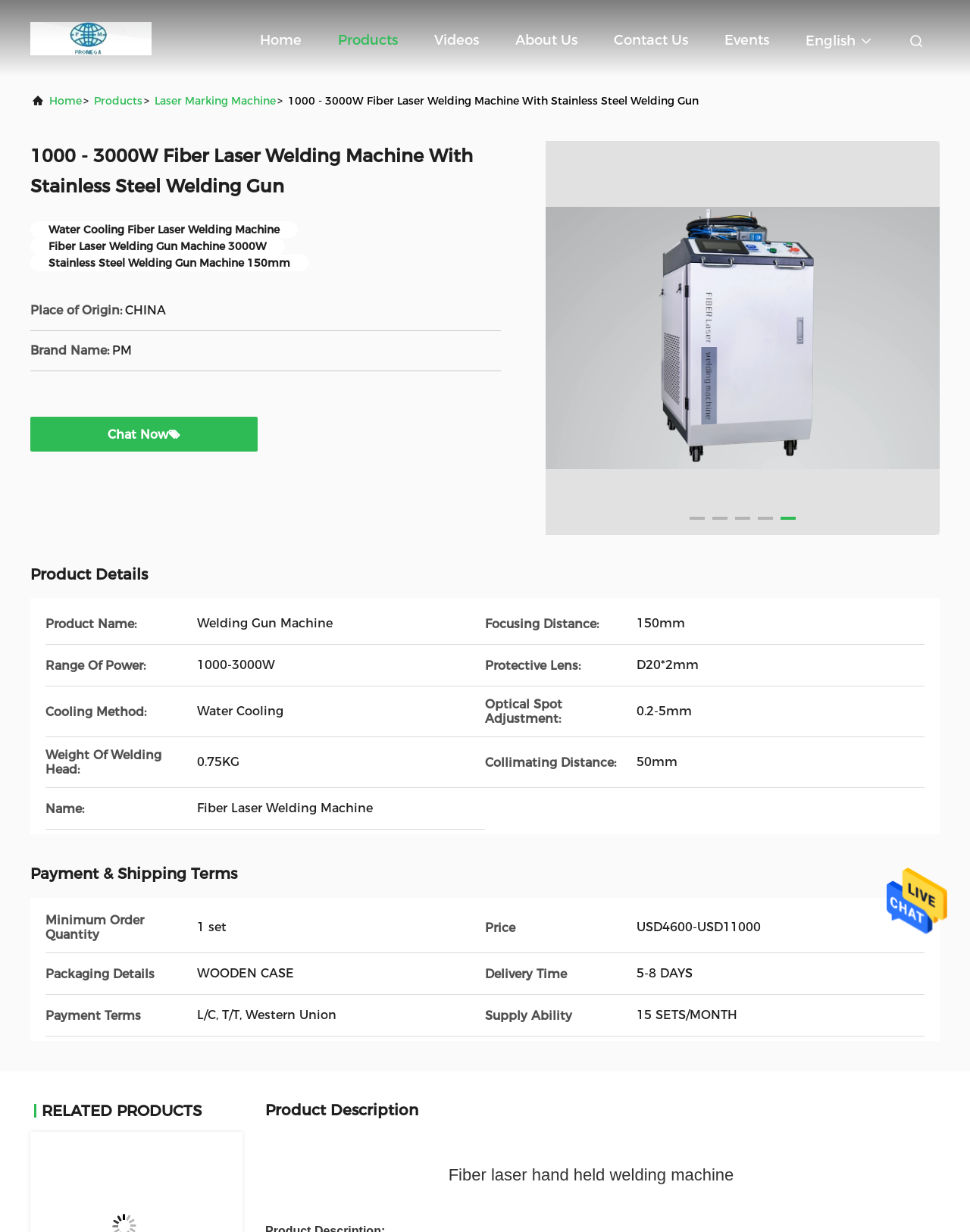Use a single word or phrase to answer this question: 
What is the product name?

Fiber Laser Welding Machine